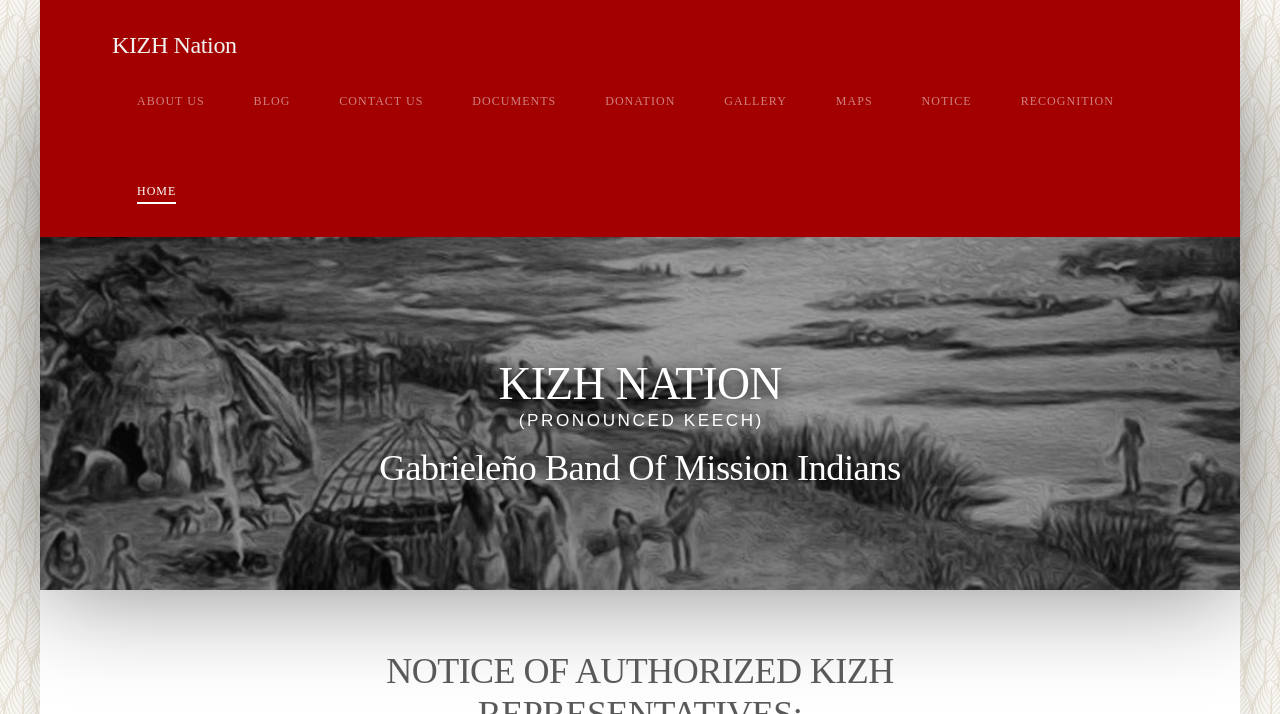Please identify the bounding box coordinates of where to click in order to follow the instruction: "view blog posts".

[0.179, 0.08, 0.246, 0.206]